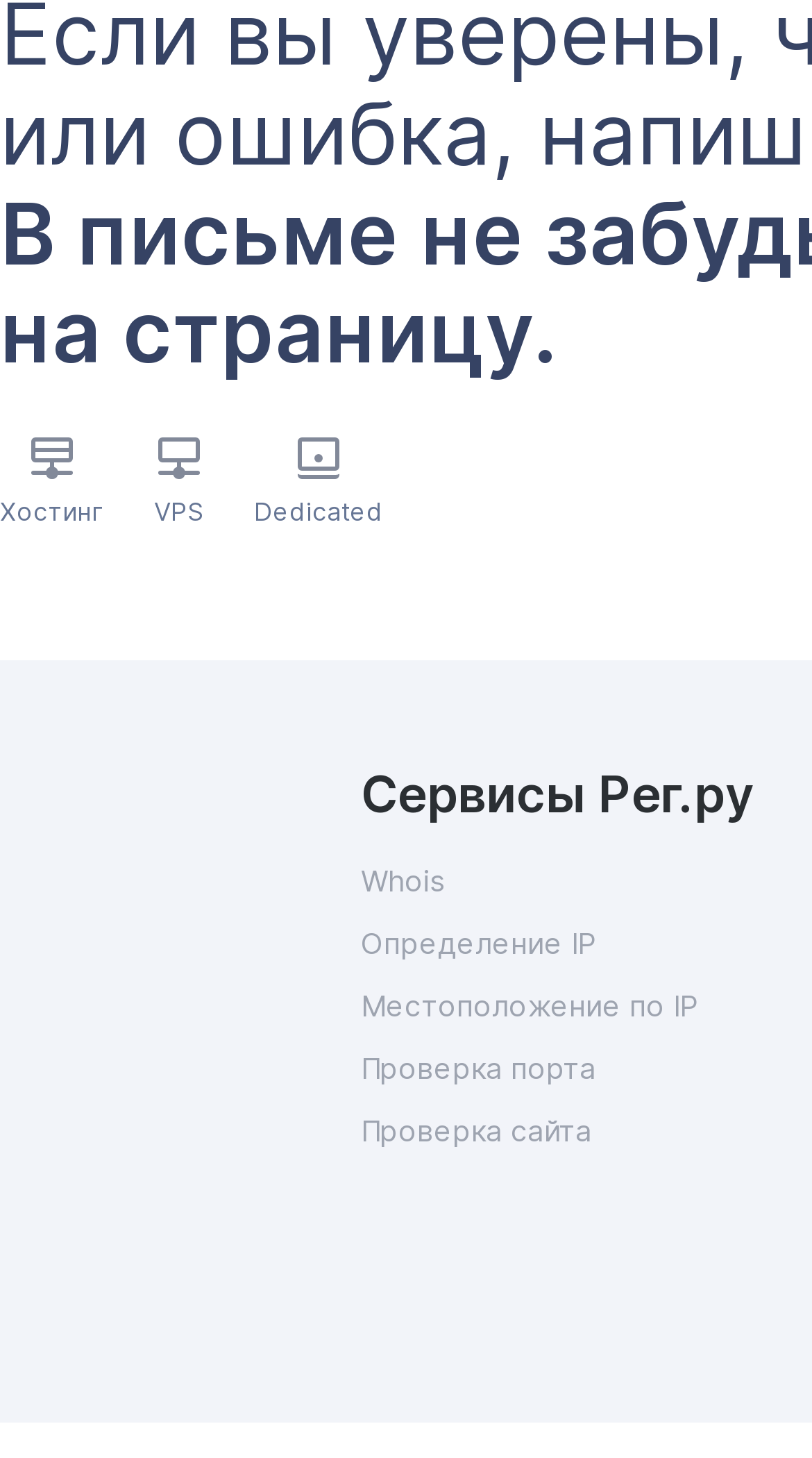Provide a brief response using a word or short phrase to this question:
What is the first link in the top section?

Хостинг